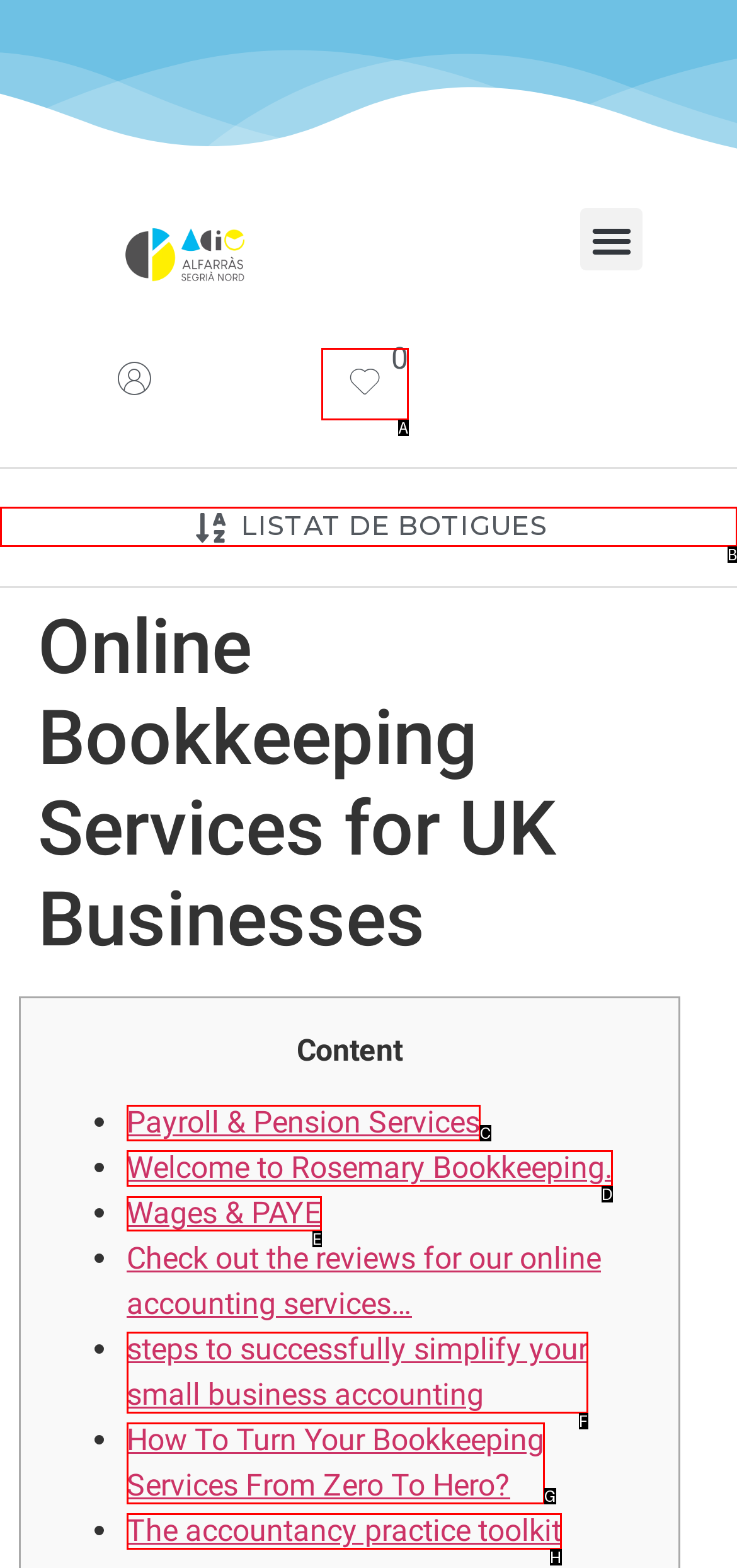Given the task: Read about wages and PAYE, tell me which HTML element to click on.
Answer with the letter of the correct option from the given choices.

E